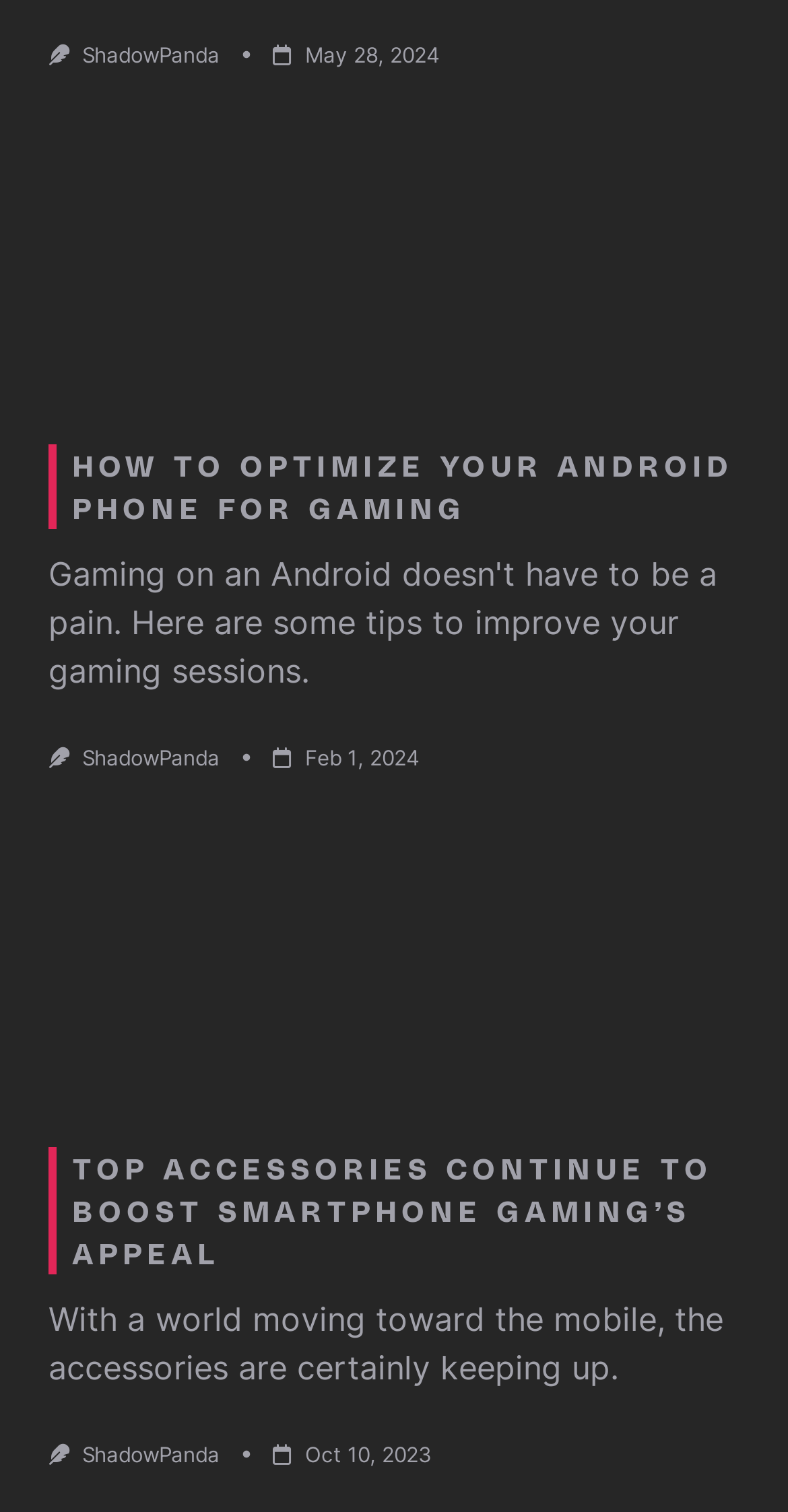How many articles are on the webpage?
Please answer using one word or phrase, based on the screenshot.

3